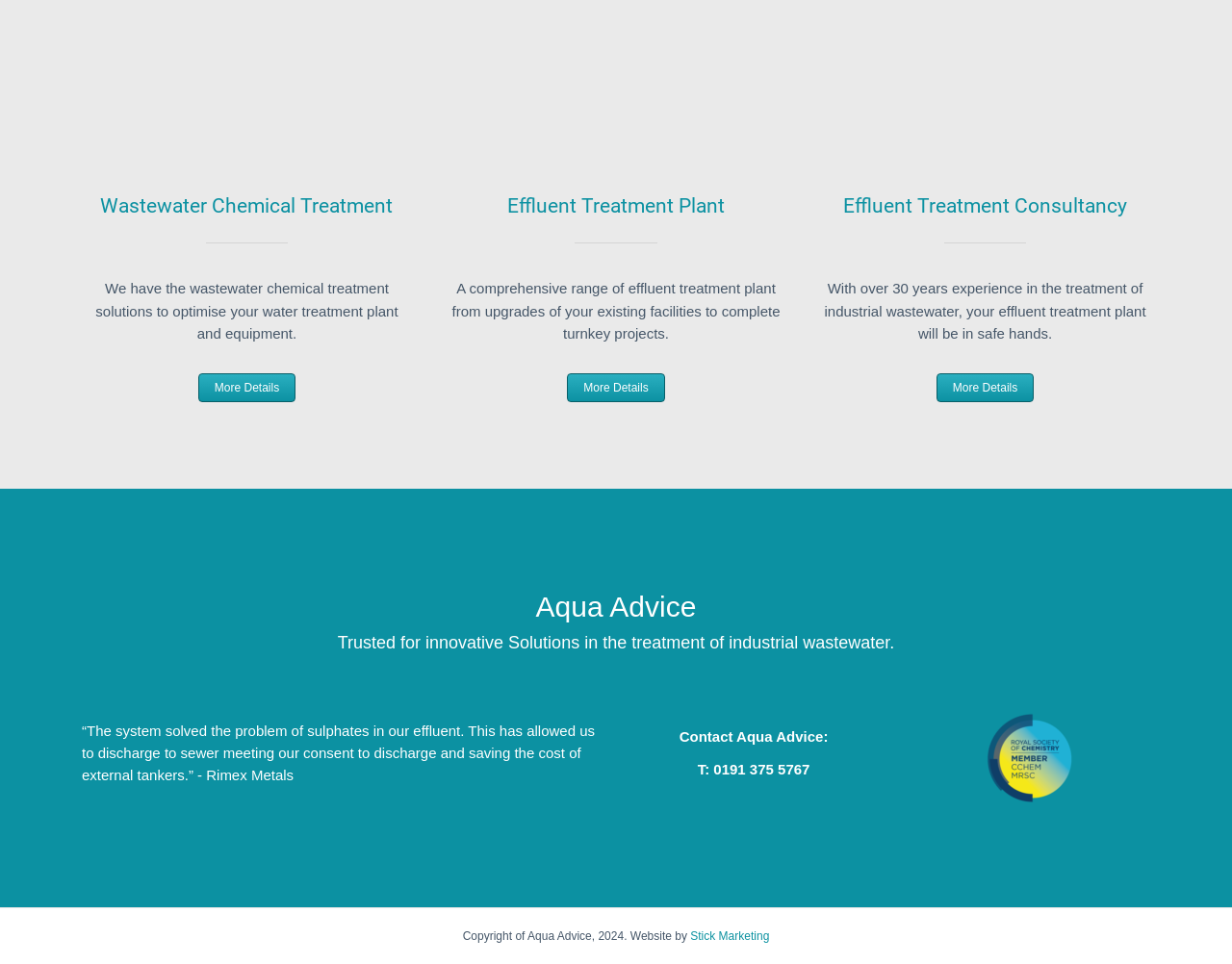Locate the bounding box coordinates of the element I should click to achieve the following instruction: "Learn more about Effluent Treatment Plant".

[0.412, 0.202, 0.588, 0.226]